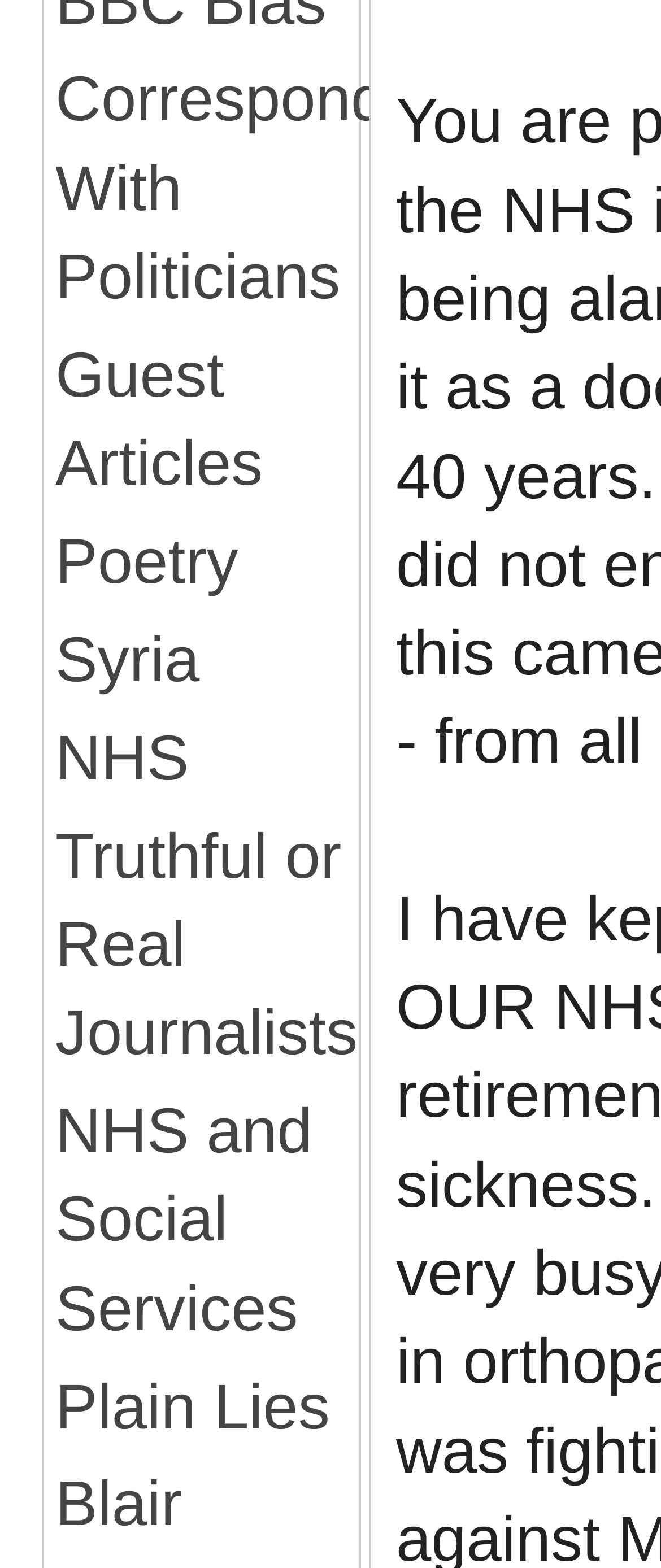Locate the UI element described as follows: "Correspondence With Politicians". Return the bounding box coordinates as four float numbers between 0 and 1 in the order [left, top, right, bottom].

[0.065, 0.034, 0.543, 0.206]